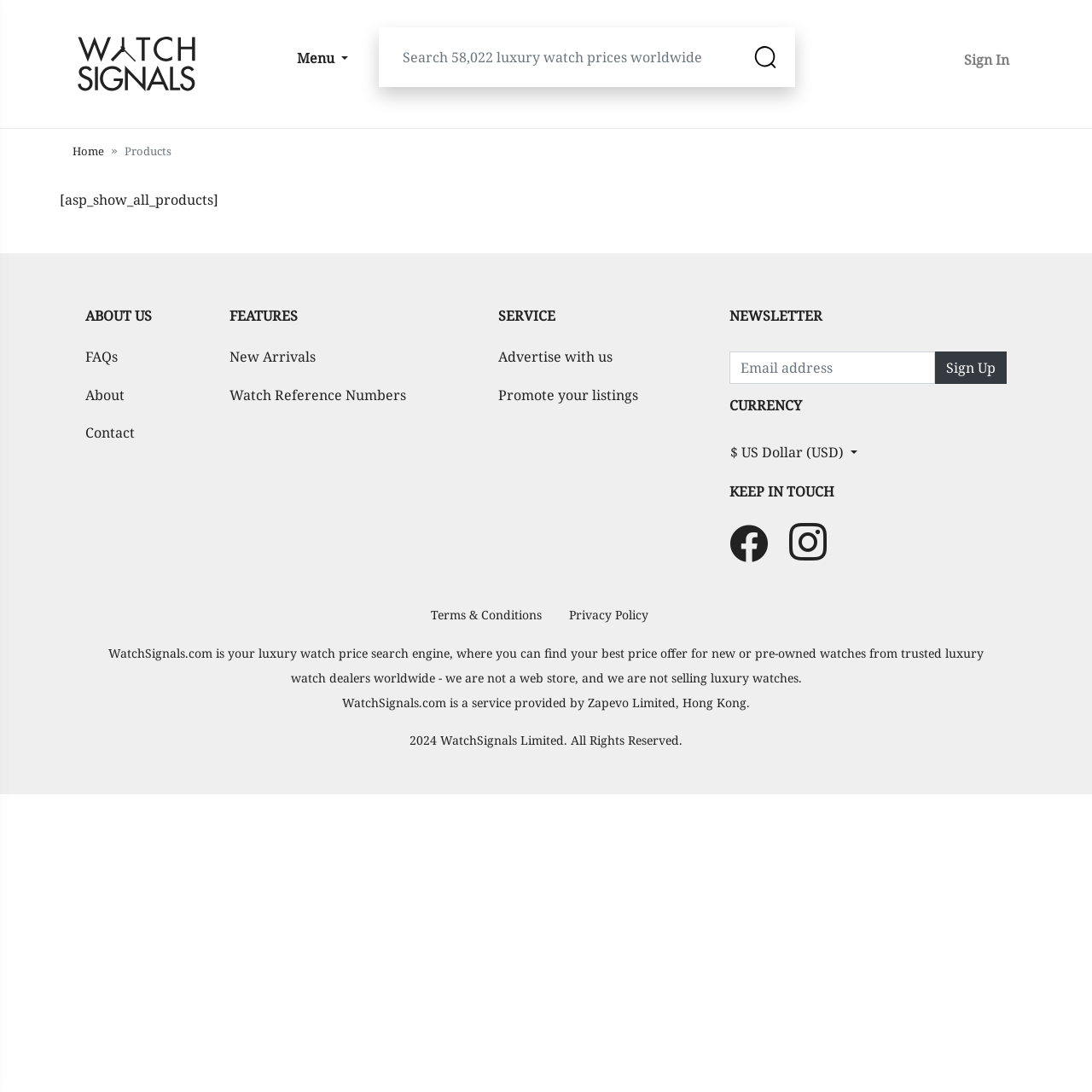Summarize the webpage comprehensively, mentioning all visible components.

The webpage appears to be the homepage of WatchSignals, a luxury watch price search engine. At the top left corner, there is a logo of WatchSignals, accompanied by a menu button and a search bar. The search bar is located to the right of the menu button and has a small icon at the end. On the top right corner, there is a "Sign In" button.

Below the top section, there is a navigation breadcrumb that displays the current page, "Products", with a link to the "Home" page. The title "[asp_show_all_products]" is displayed below the breadcrumb.

The page is divided into several sections. The first section has three categories: "ABOUT US", "FEATURES", and "SERVICE". Each category has several links, including "FAQs", "About", "Contact", "New Arrivals", "Watch Reference Numbers", "Advertise with us", and "Promote your listings".

The next section is dedicated to the newsletter, where users can enter their email address and sign up. Below this section, there is a "CURRENCY" section that allows users to select their preferred currency.

The "KEEP IN TOUCH" section displays links to WatchSignals' social media profiles, including Facebook and Twitter. At the bottom of the page, there are links to the "Terms & Conditions" and "Privacy Policy" pages.

The main content of the page is a descriptive text that explains the purpose of WatchSignals, a luxury watch price search engine. The text is followed by a disclaimer that WatchSignals is a service provided by Zapevo Limited, Hong Kong. Finally, there is a copyright notice at the bottom of the page, stating that the content is owned by WatchSignals Limited.